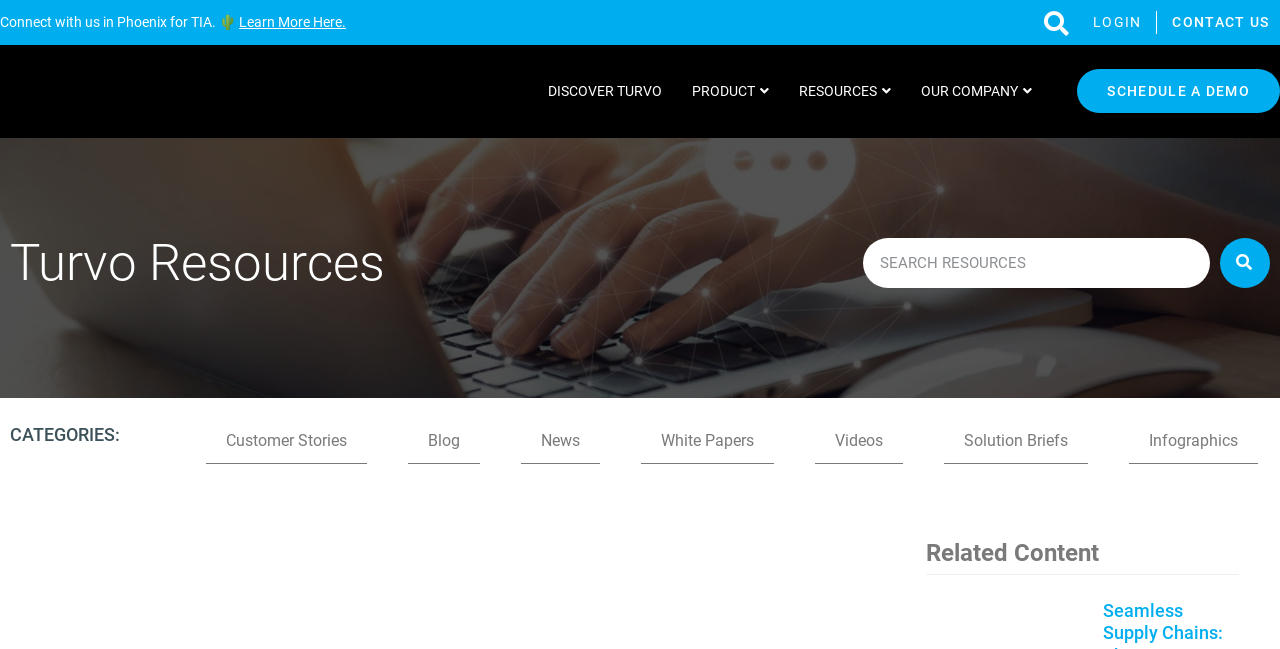Describe the webpage in detail, including text, images, and layout.

The webpage is about Turvo, a company that provides resources and solutions related to the global supply chain. At the top left corner, there is a promotional message "Connect with us in Phoenix for TIA. 🌵" with a "Learn More Here" link next to it. On the top right corner, there are several links, including "LOGIN", "CONTACT US", and a search bar with a "Search" button.

Below the top section, there is a navigation menu with links to "Turvo - Home", "DISCOVER TURVO", "PRODUCT", "RESOURCES", and "OUR COMPANY". On the right side of the navigation menu, there is a call-to-action button "SCHEDULE A DEMO".

The main content of the webpage is divided into two sections. The left section has a heading "Turvo Resources" and a search bar with a "Search" button. Below the search bar, there are several categories listed, including "Customer Stories", "Blog", "News", "White Papers", "Videos", "Solution Briefs", and "Infographics". Each category has a link to its respective page.

The right section has a heading "CATEGORIES:" and lists the same categories as the left section, but with a more detailed layout. There is also a "Related Content" section at the bottom of the right section.

Overall, the webpage provides an overview of Turvo's resources and solutions, with easy access to different categories of content and a call-to-action to schedule a demo.